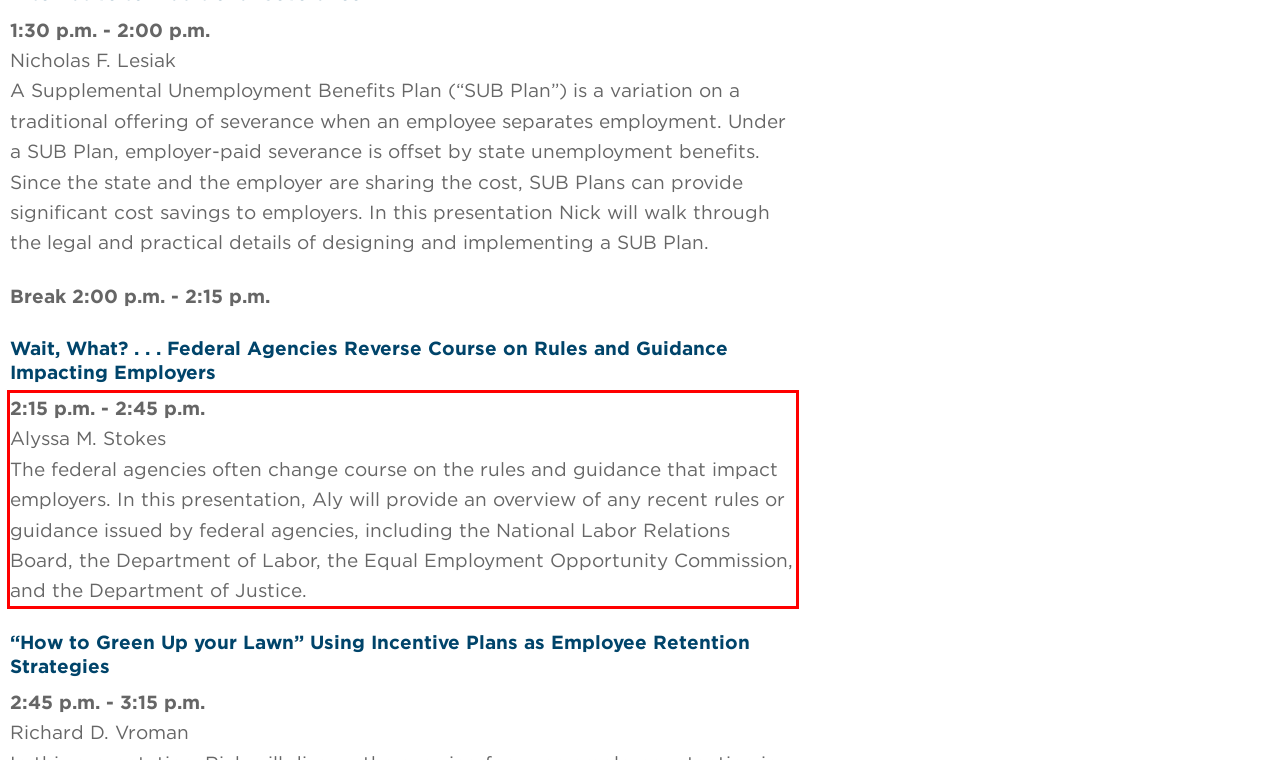Identify the text within the red bounding box on the webpage screenshot and generate the extracted text content.

2:15 p.m. - 2:45 p.m. Alyssa M. Stokes The federal agencies often change course on the rules and guidance that impact employers. In this presentation, Aly will provide an overview of any recent rules or guidance issued by federal agencies, including the National Labor Relations Board, the Department of Labor, the Equal Employment Opportunity Commission, and the Department of Justice.